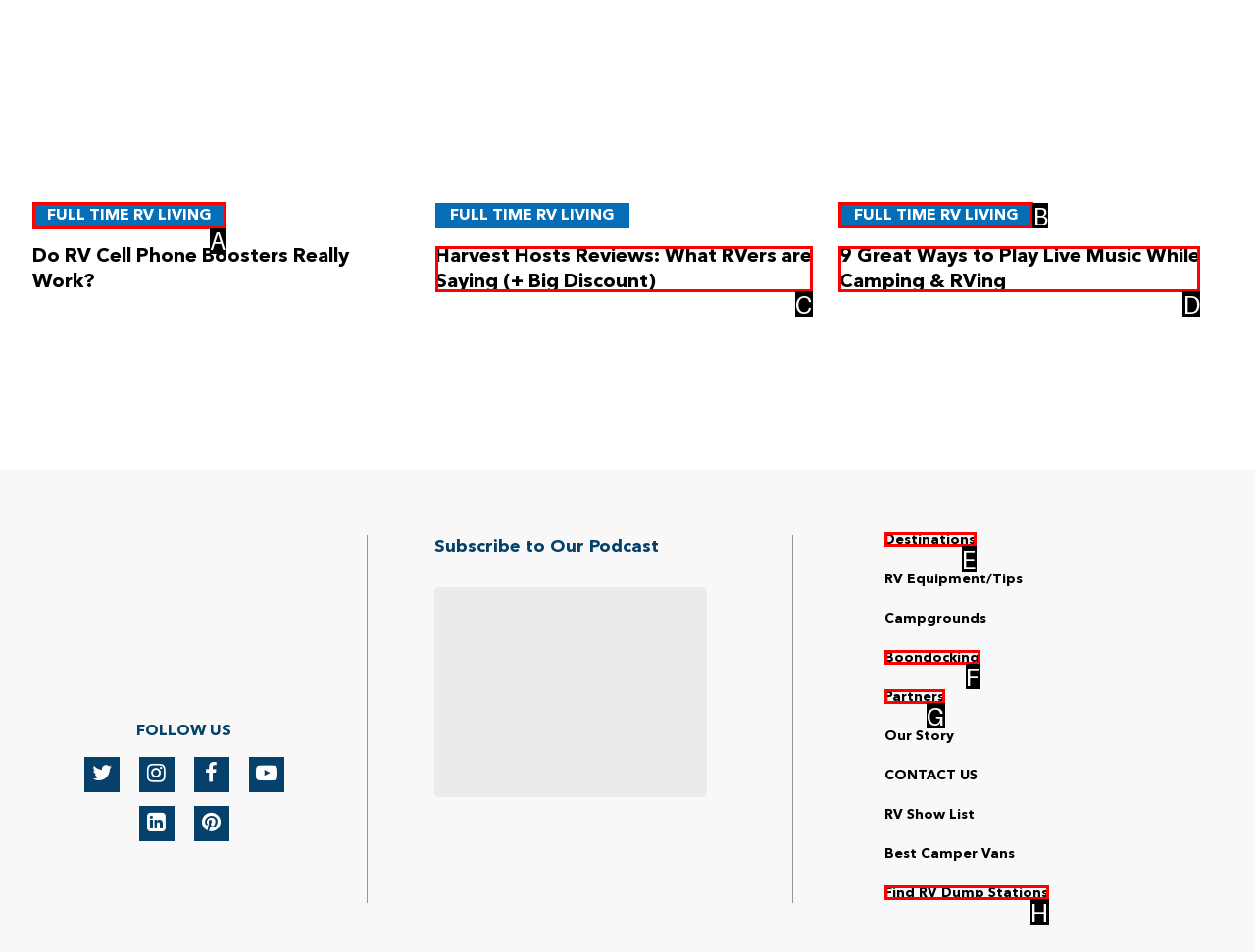Pick the right letter to click to achieve the task: Click on 'FULL TIME RV LIVING'
Answer with the letter of the correct option directly.

A